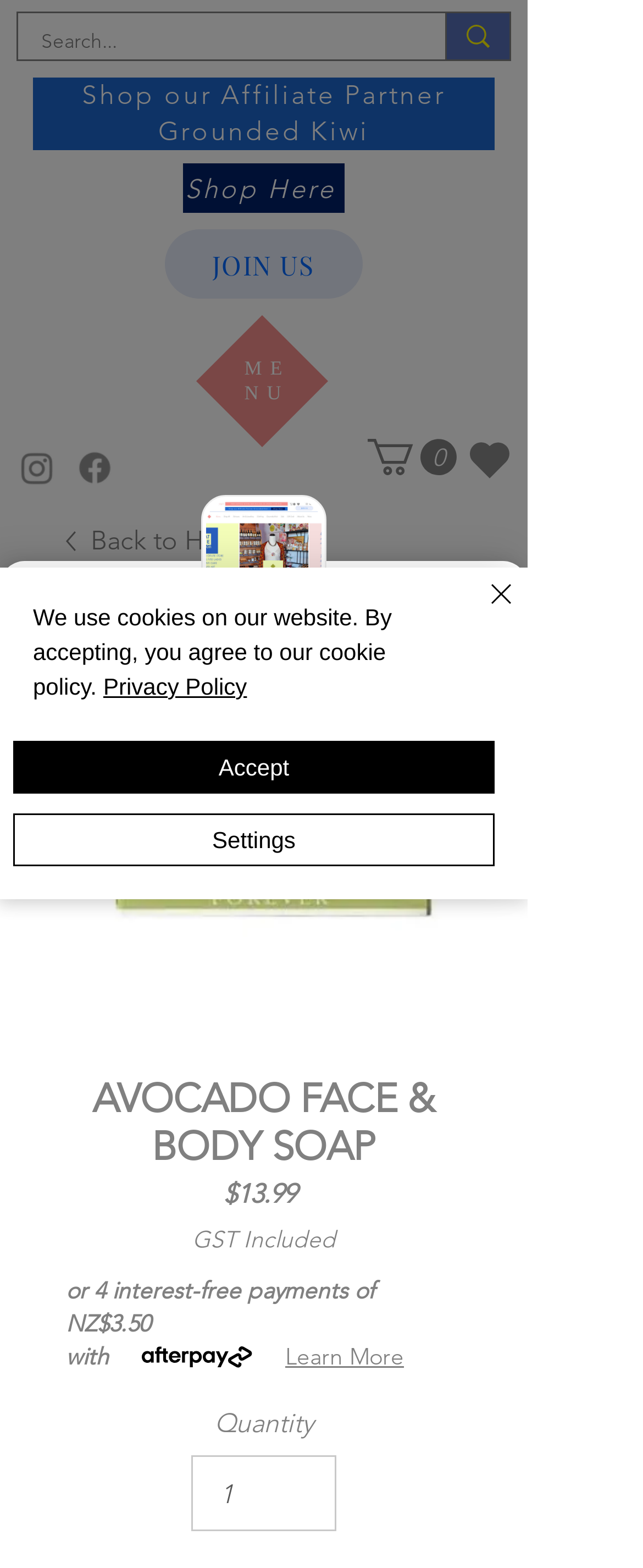Determine the bounding box coordinates for the area you should click to complete the following instruction: "Add to Wishlist".

[0.595, 0.391, 0.697, 0.434]